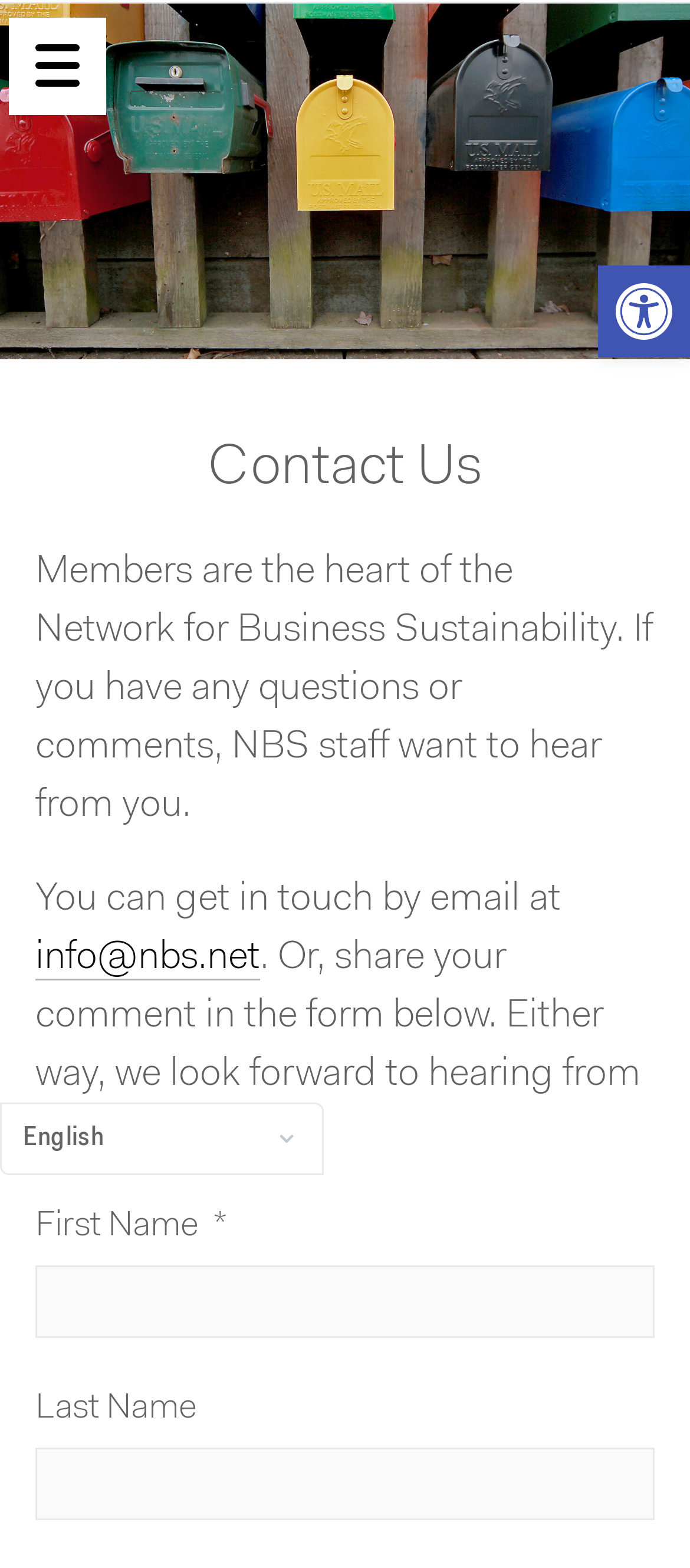Respond to the following query with just one word or a short phrase: 
How many text boxes are there in the form?

2